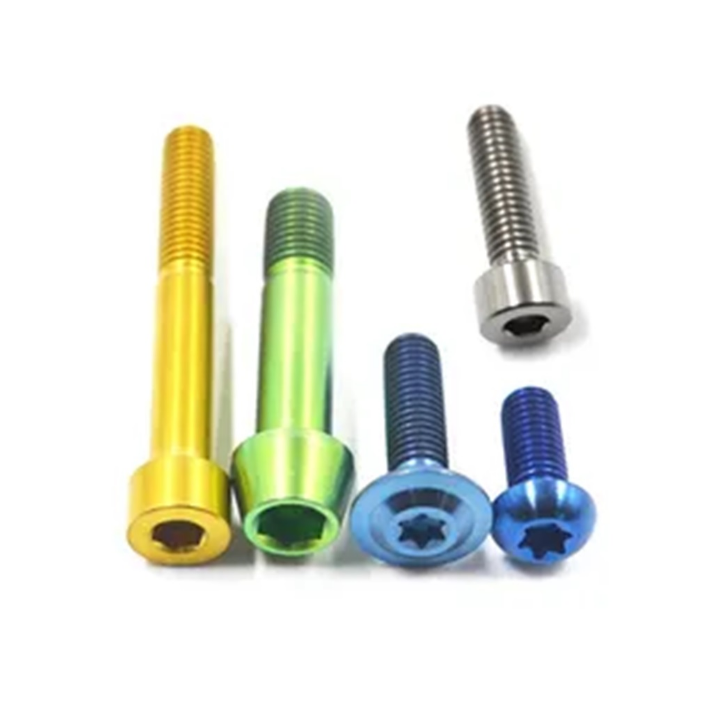What is the purpose of these screws?
Please answer the question as detailed as possible based on the image.

According to the caption, the screws play a vital role in stabilizing bones during the healing process, which suggests that their primary purpose is to provide structural support to bones.